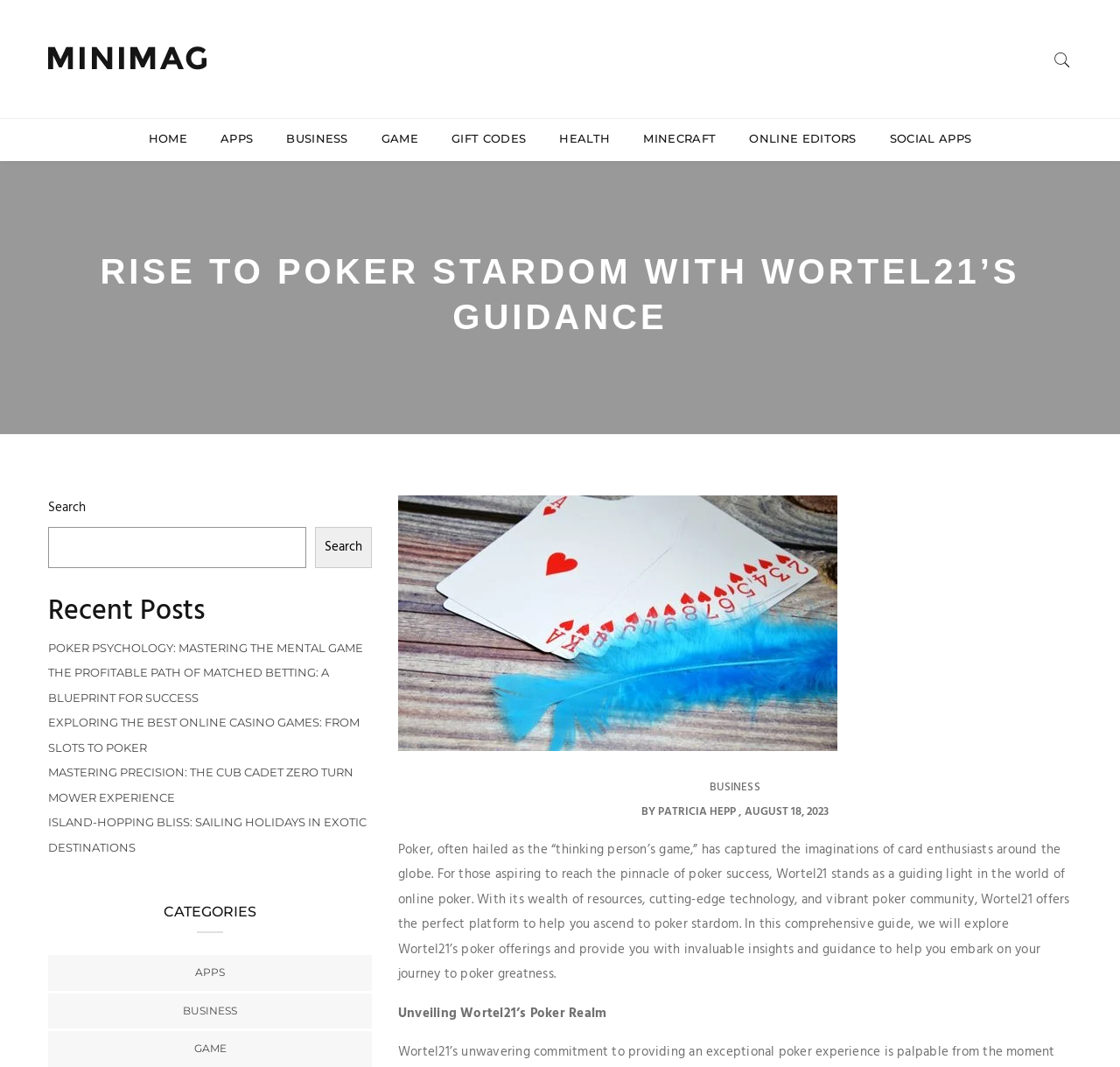What type of content is listed under 'Recent Posts'?
Please provide a single word or phrase answer based on the image.

Article titles